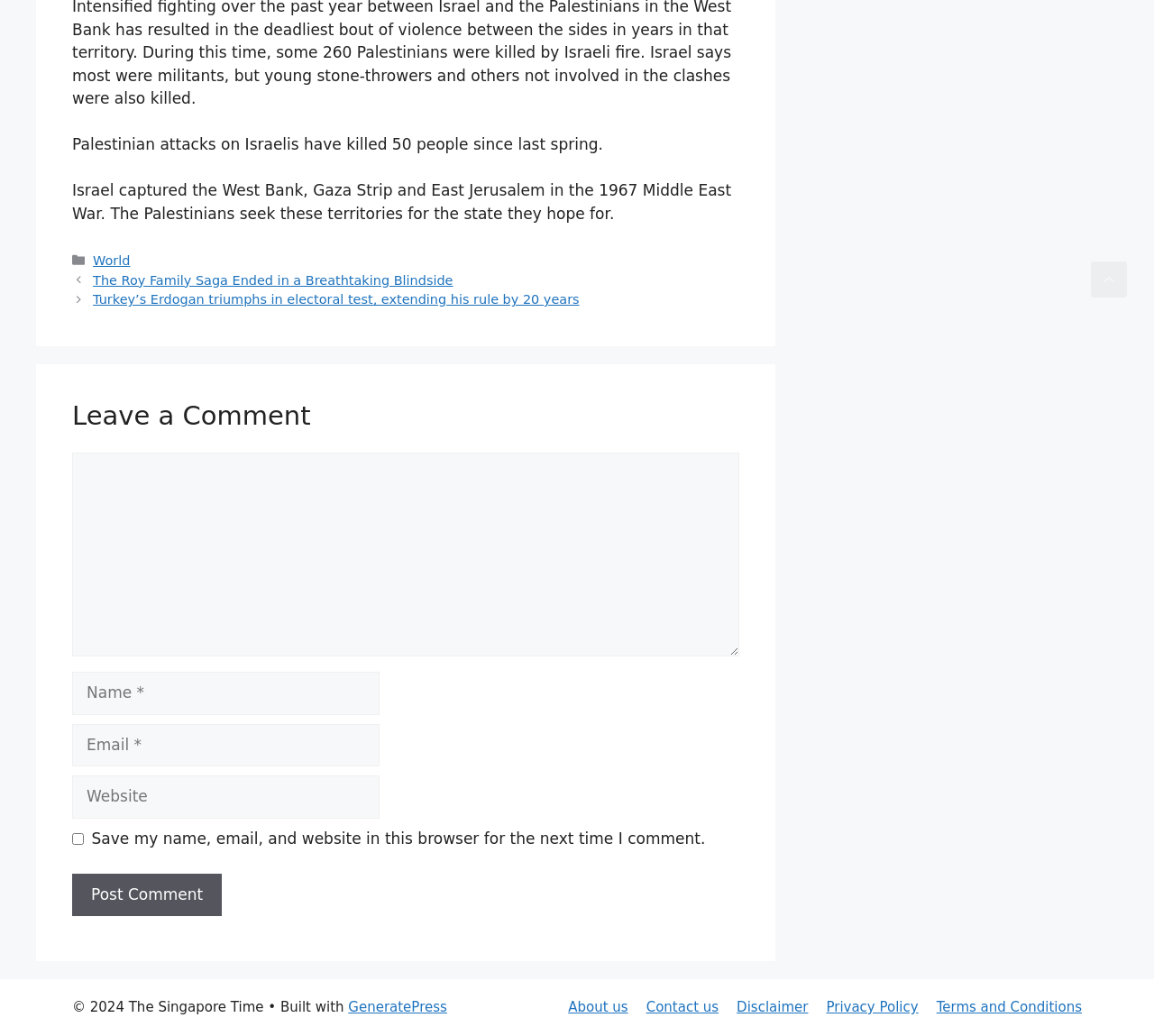Please specify the bounding box coordinates of the area that should be clicked to accomplish the following instruction: "Enter your name". The coordinates should consist of four float numbers between 0 and 1, i.e., [left, top, right, bottom].

[0.062, 0.649, 0.329, 0.69]